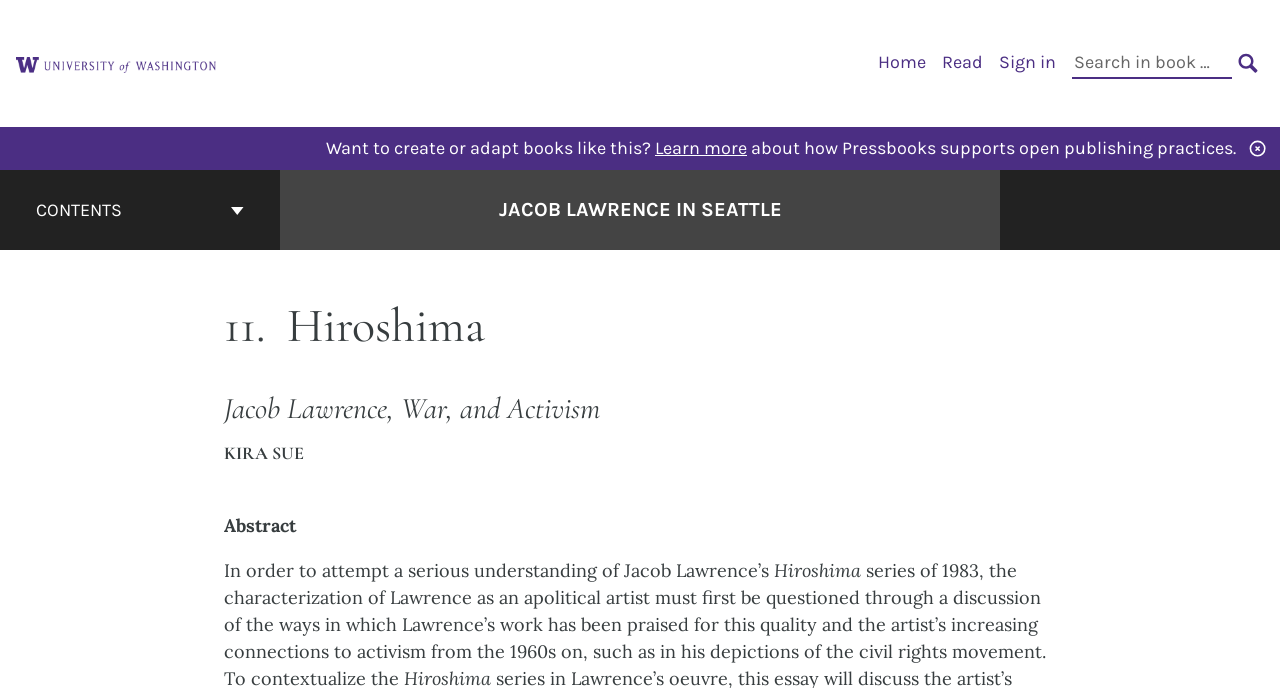Determine the bounding box coordinates of the region I should click to achieve the following instruction: "Search in book". Ensure the bounding box coordinates are four float numbers between 0 and 1, i.e., [left, top, right, bottom].

[0.838, 0.07, 0.988, 0.115]